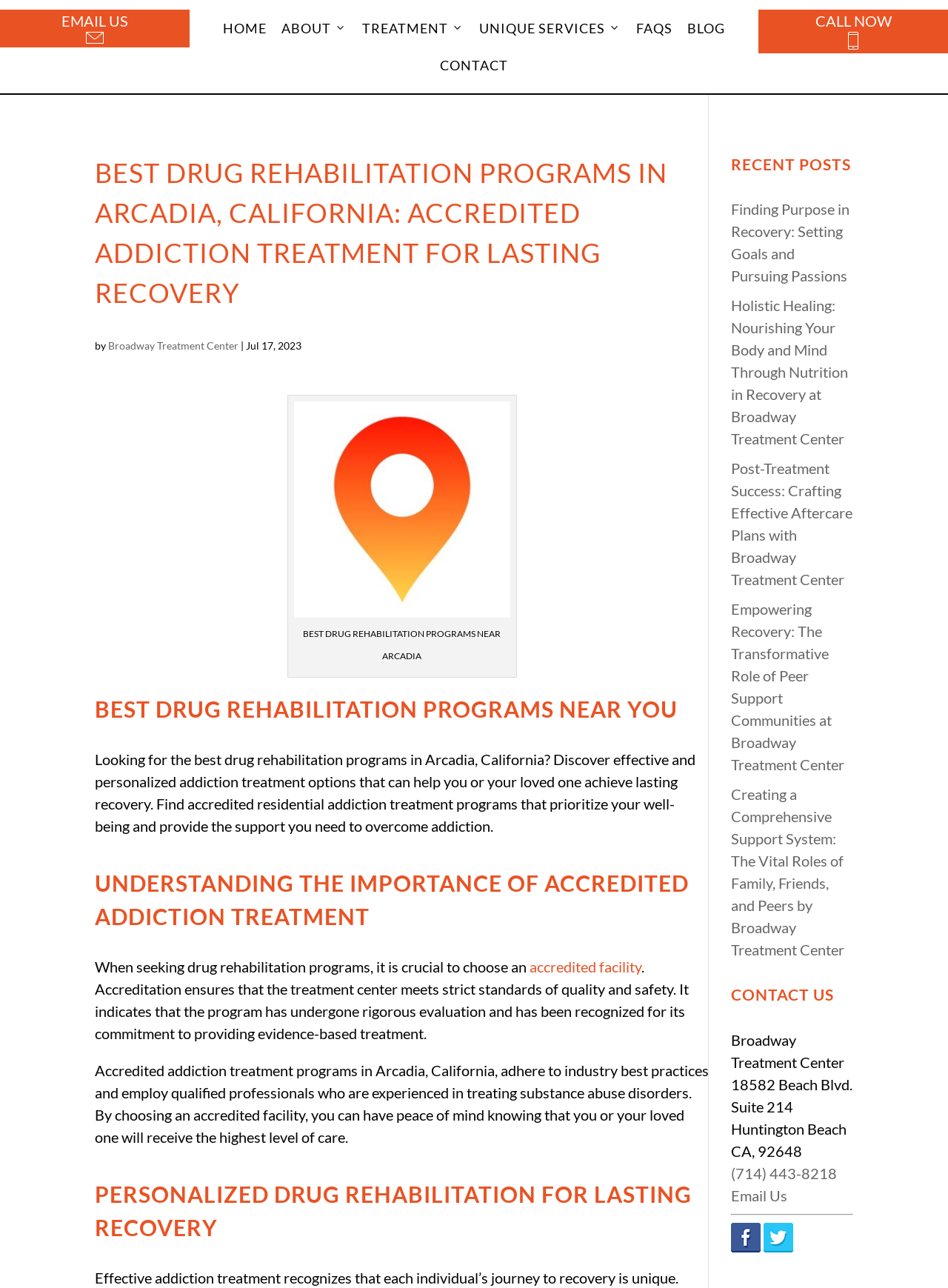What is the importance of accredited addiction treatment?
Carefully examine the image and provide a detailed answer to the question.

I found the answer by reading the paragraph under the heading 'UNDERSTANDING THE IMPORTANCE OF ACCREDITED ADDICTION TREATMENT' which explains that accreditation ensures that the treatment center meets strict standards of quality and safety.